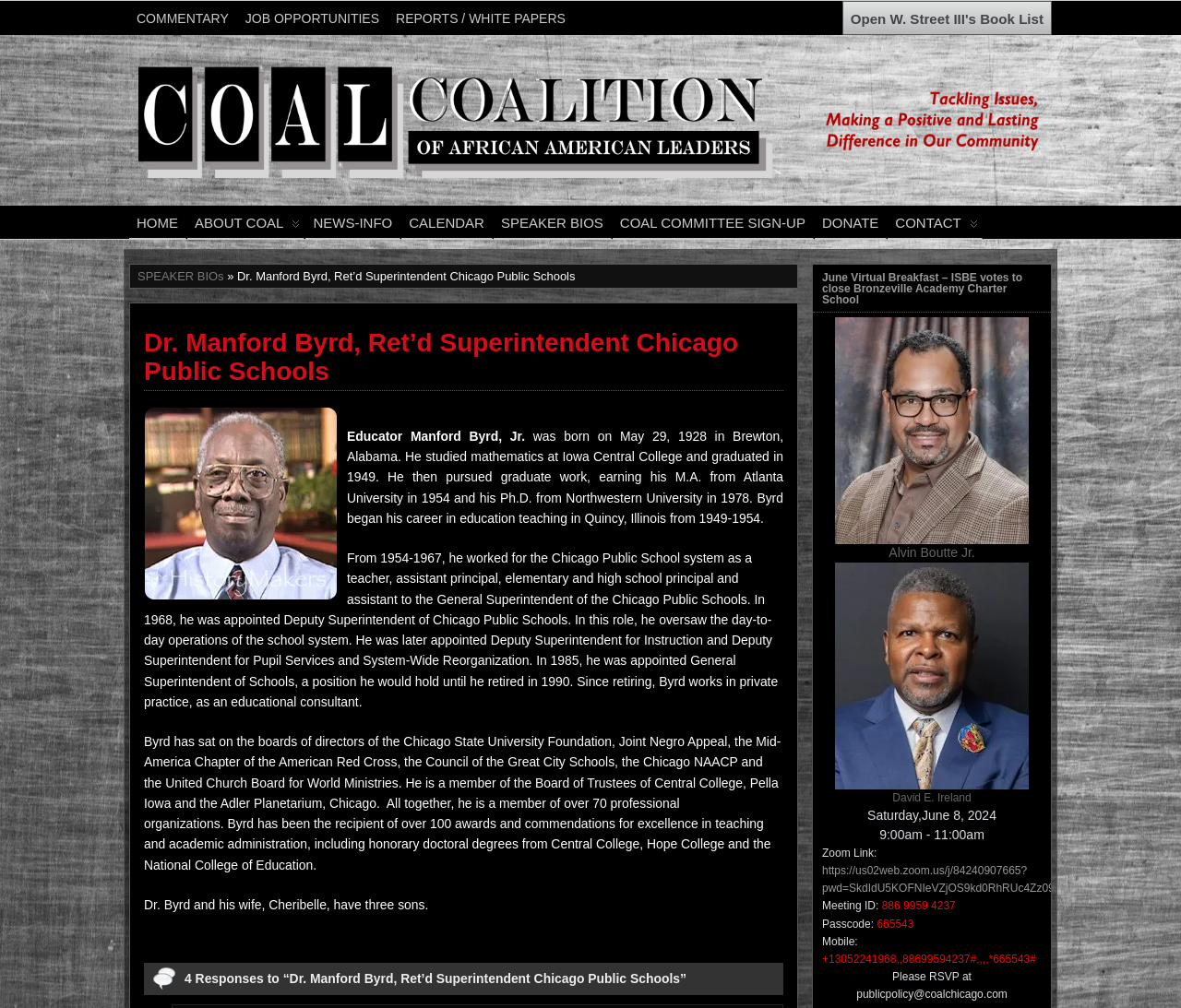Using details from the image, please answer the following question comprehensively:
What is Dr. Manford Byrd's occupation?

Based on the webpage, Dr. Manford Byrd's occupation is an educator, as mentioned in the text 'Educator Manford Byrd, Jr. was born on May 29, 1928 in Brewton, Alabama.'